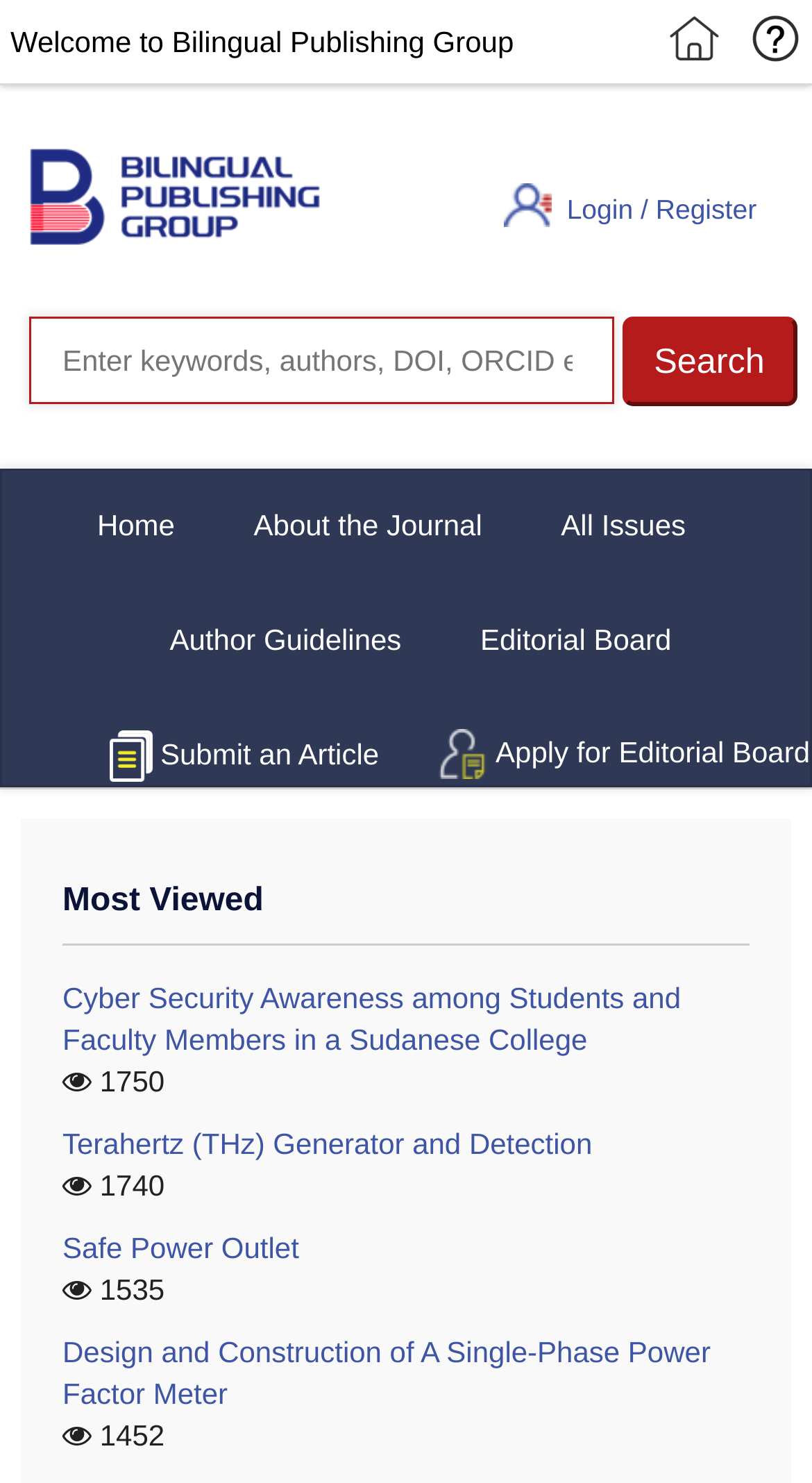What is the name of the publishing group?
Provide a one-word or short-phrase answer based on the image.

Bilingual Publishing Group